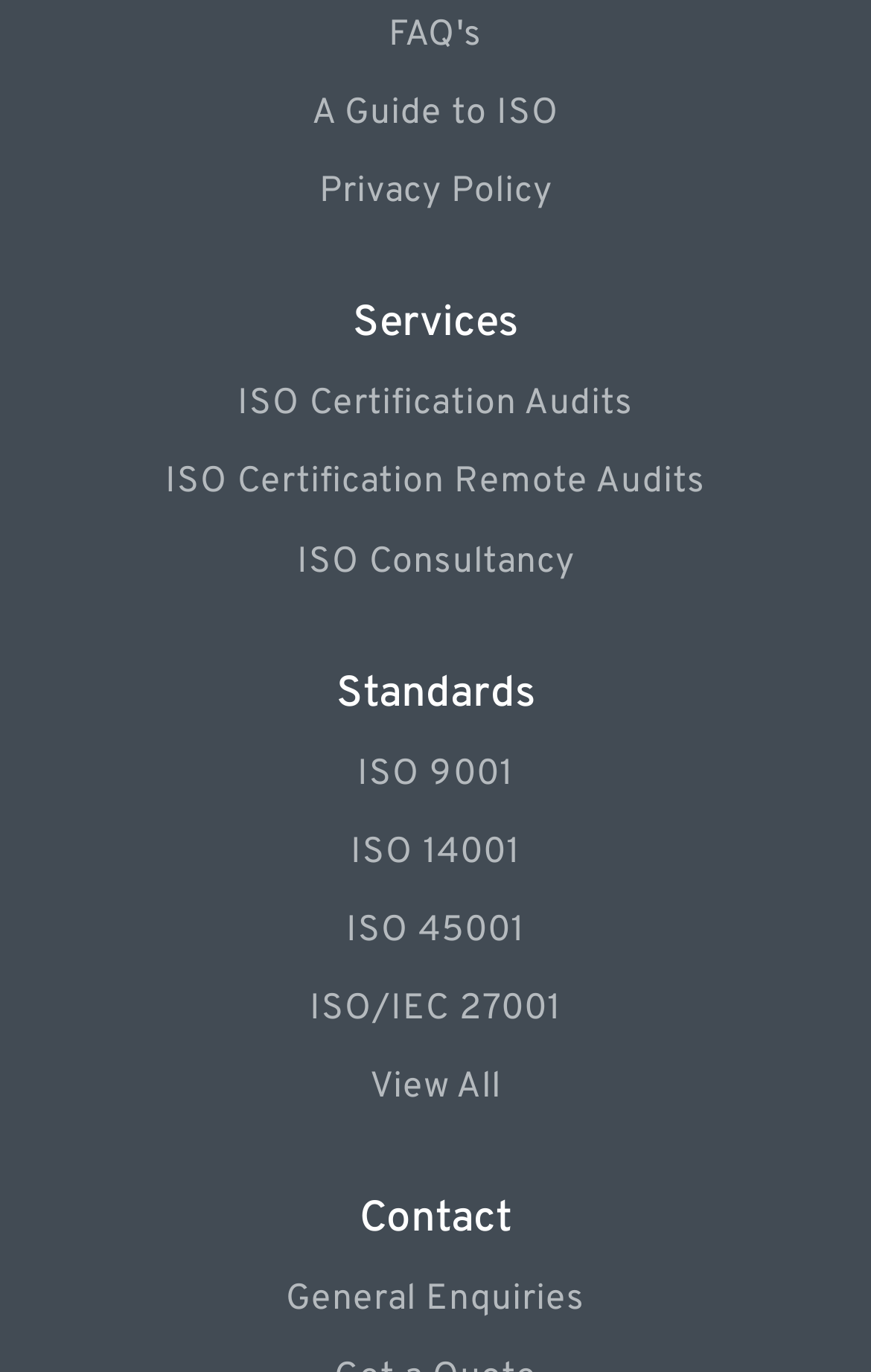Provide a brief response using a word or short phrase to this question:
What is the third standard listed?

ISO 45001